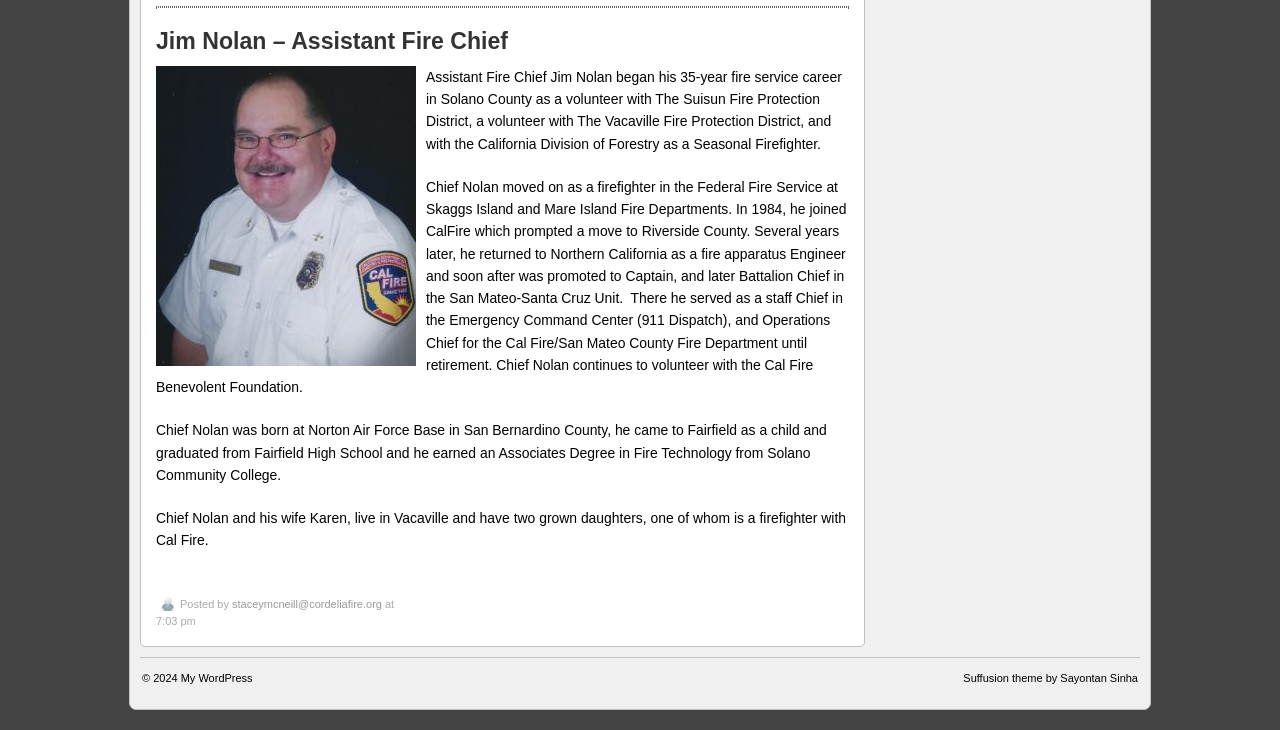Predict the bounding box of the UI element that fits this description: "My WordPress".

[0.141, 0.921, 0.197, 0.937]